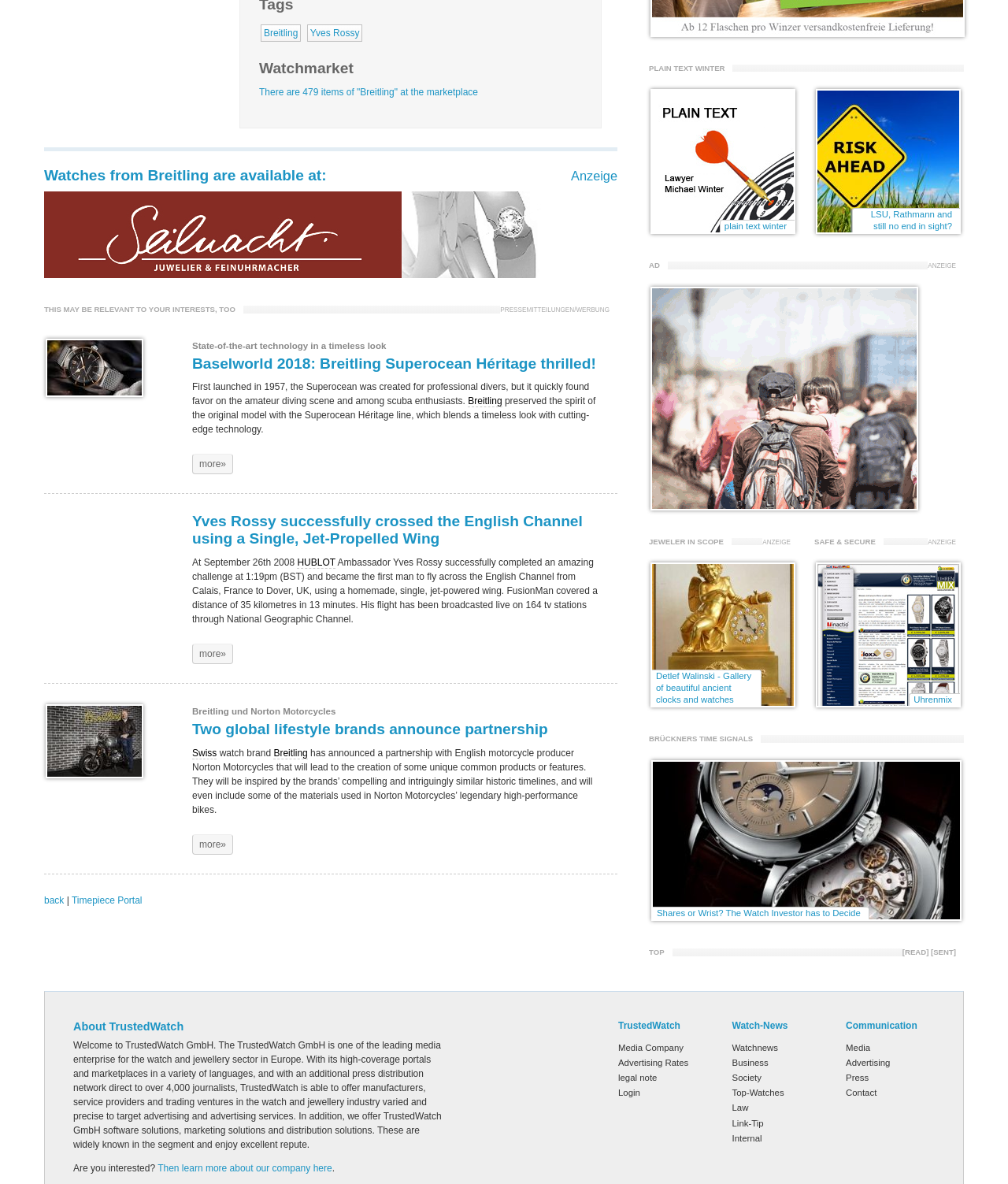Show me the bounding box coordinates of the clickable region to achieve the task as per the instruction: "Learn about Yves Rossy successfully crossing the English Channel".

[0.191, 0.433, 0.597, 0.463]